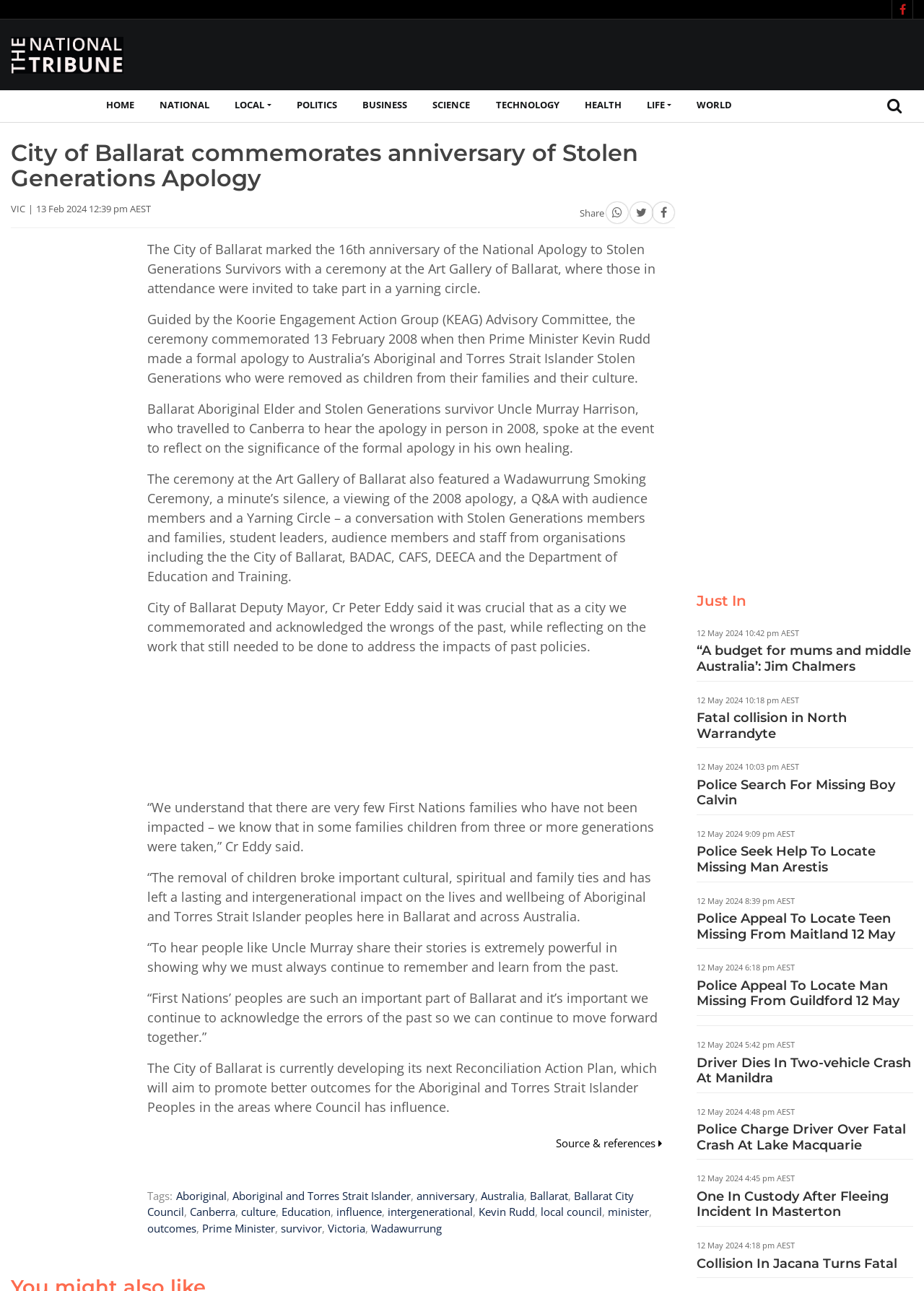Reply to the question below using a single word or brief phrase:
What is the name of the committee that guided the ceremony?

Koorie Engagement Action Group (KEAG) Advisory Committee